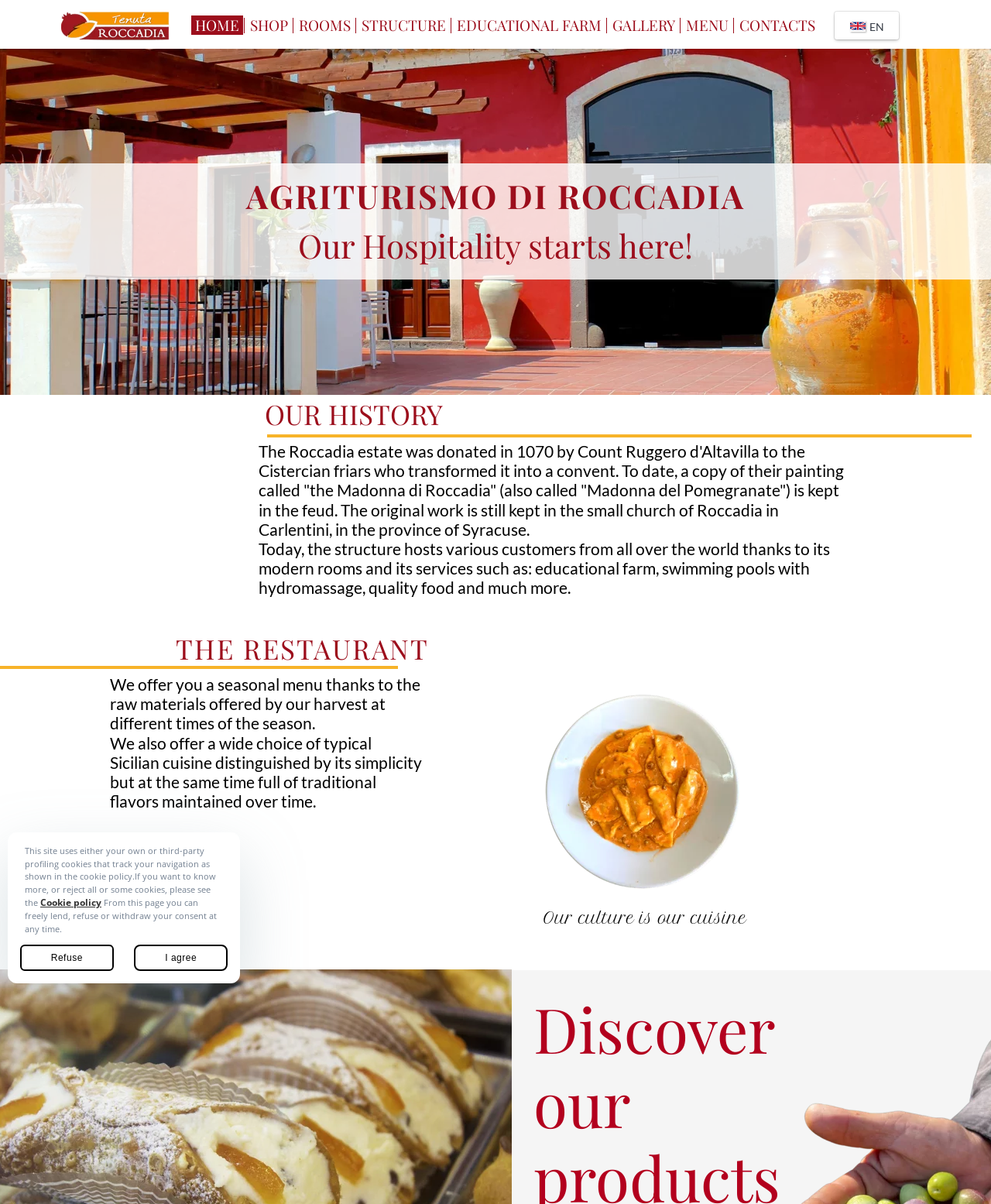Locate the bounding box coordinates of the item that should be clicked to fulfill the instruction: "Click the MENU button".

[0.688, 0.013, 0.739, 0.029]